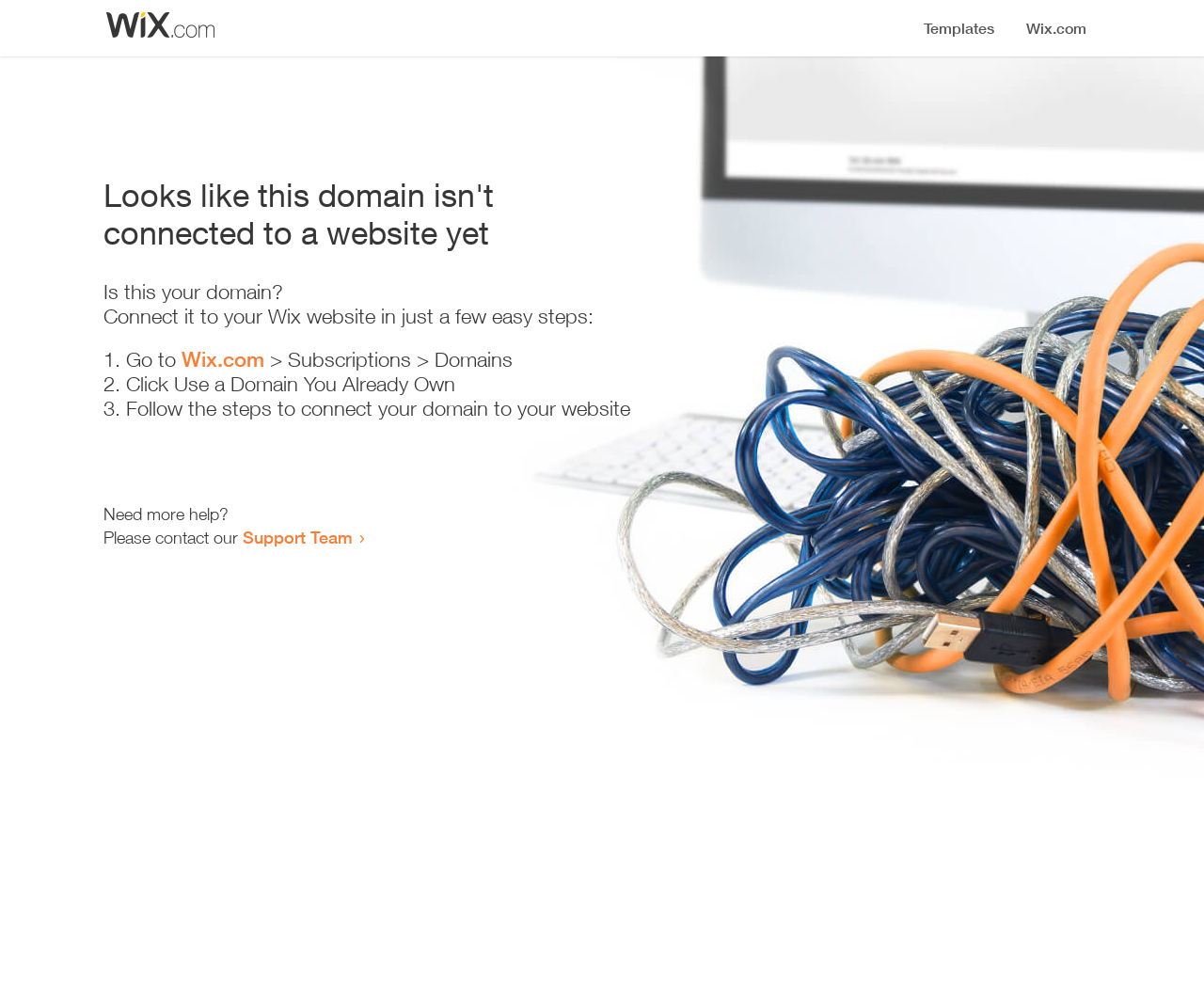Where can I get more help?
Please respond to the question with a detailed and informative answer.

The webpage provides a link to the 'Support Team' for users who need more help, which is indicated by the text 'Need more help? Please contact our Support Team'.